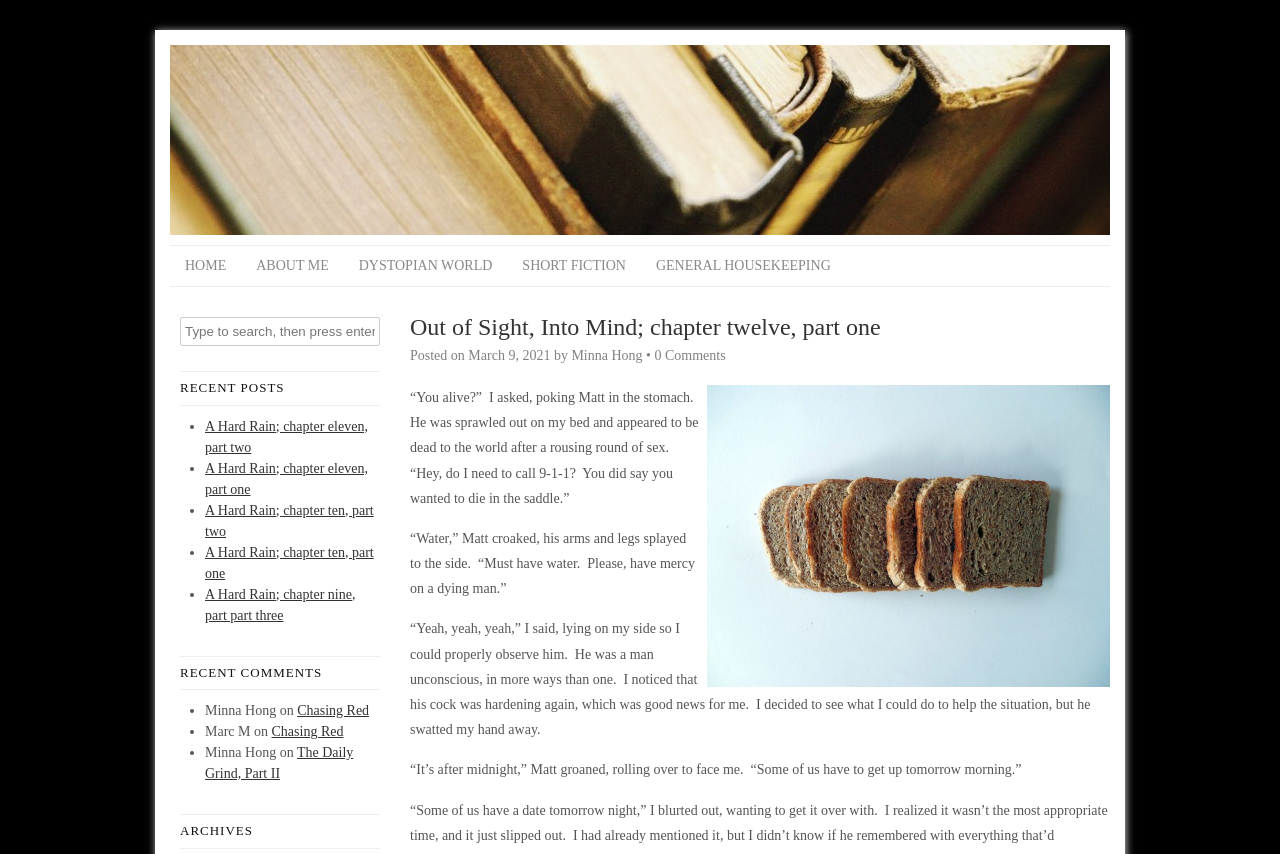What is the name of the author?
Please use the visual content to give a single word or phrase answer.

Minna Hong